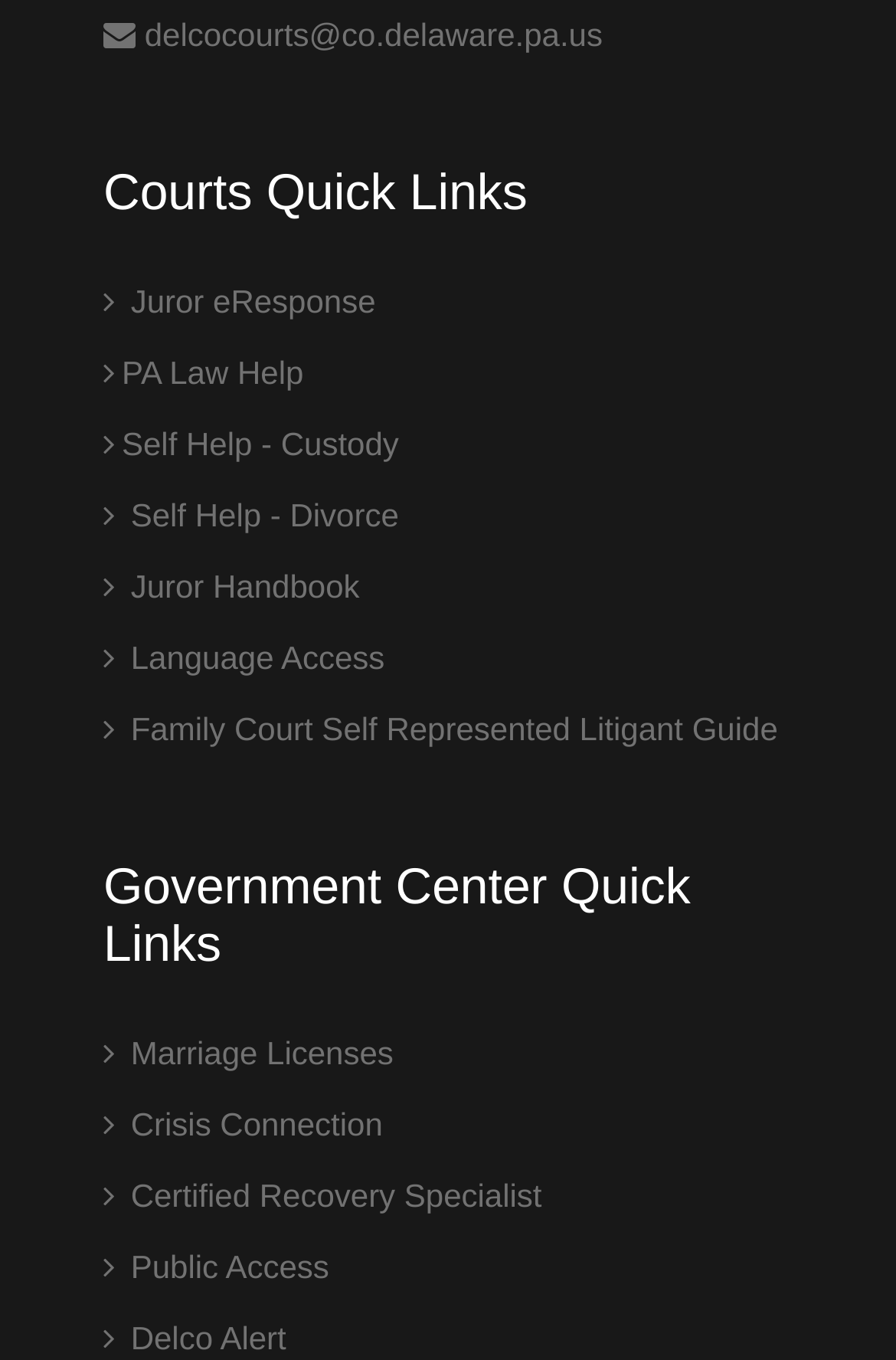Locate the bounding box coordinates of the element's region that should be clicked to carry out the following instruction: "Subscribe to Delco Alert". The coordinates need to be four float numbers between 0 and 1, i.e., [left, top, right, bottom].

[0.115, 0.97, 0.319, 0.997]